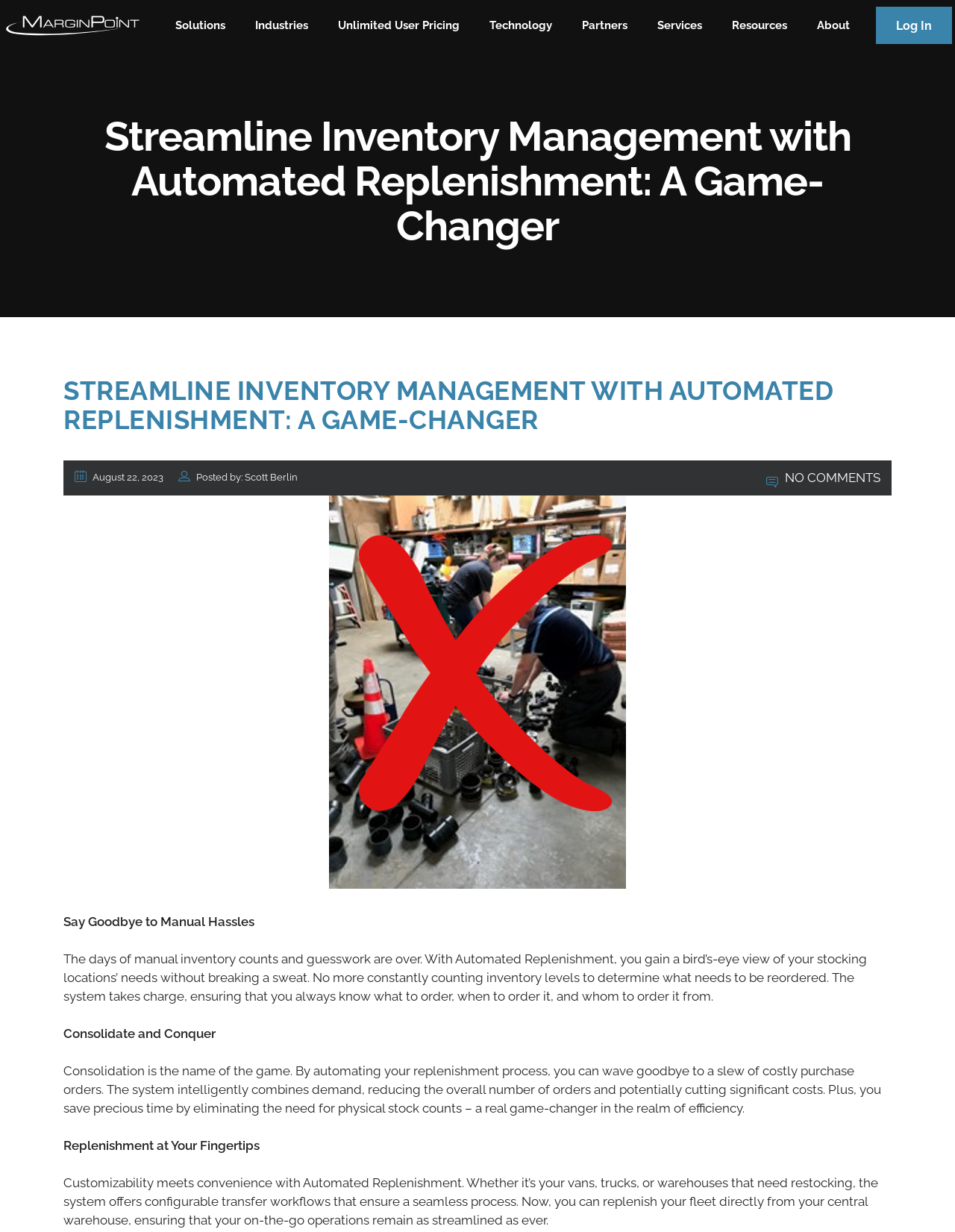Locate the bounding box coordinates of the area that needs to be clicked to fulfill the following instruction: "Save". The coordinates should be in the format of four float numbers between 0 and 1, namely [left, top, right, bottom].

None